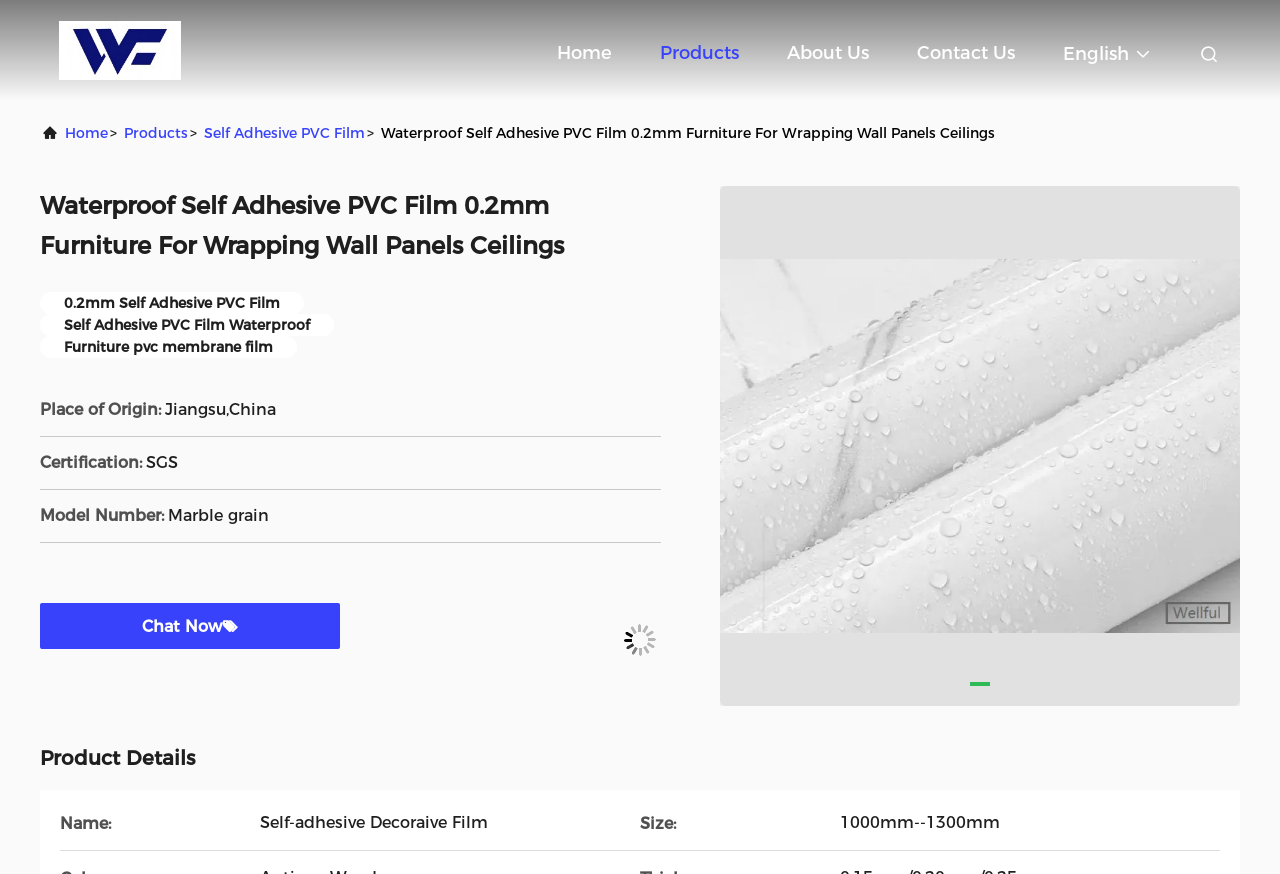Examine the image carefully and respond to the question with a detailed answer: 
What is the product name?

I found the product name by looking at the heading elements on the webpage, which describe the product in detail. The product name is also mentioned in the link and image elements.